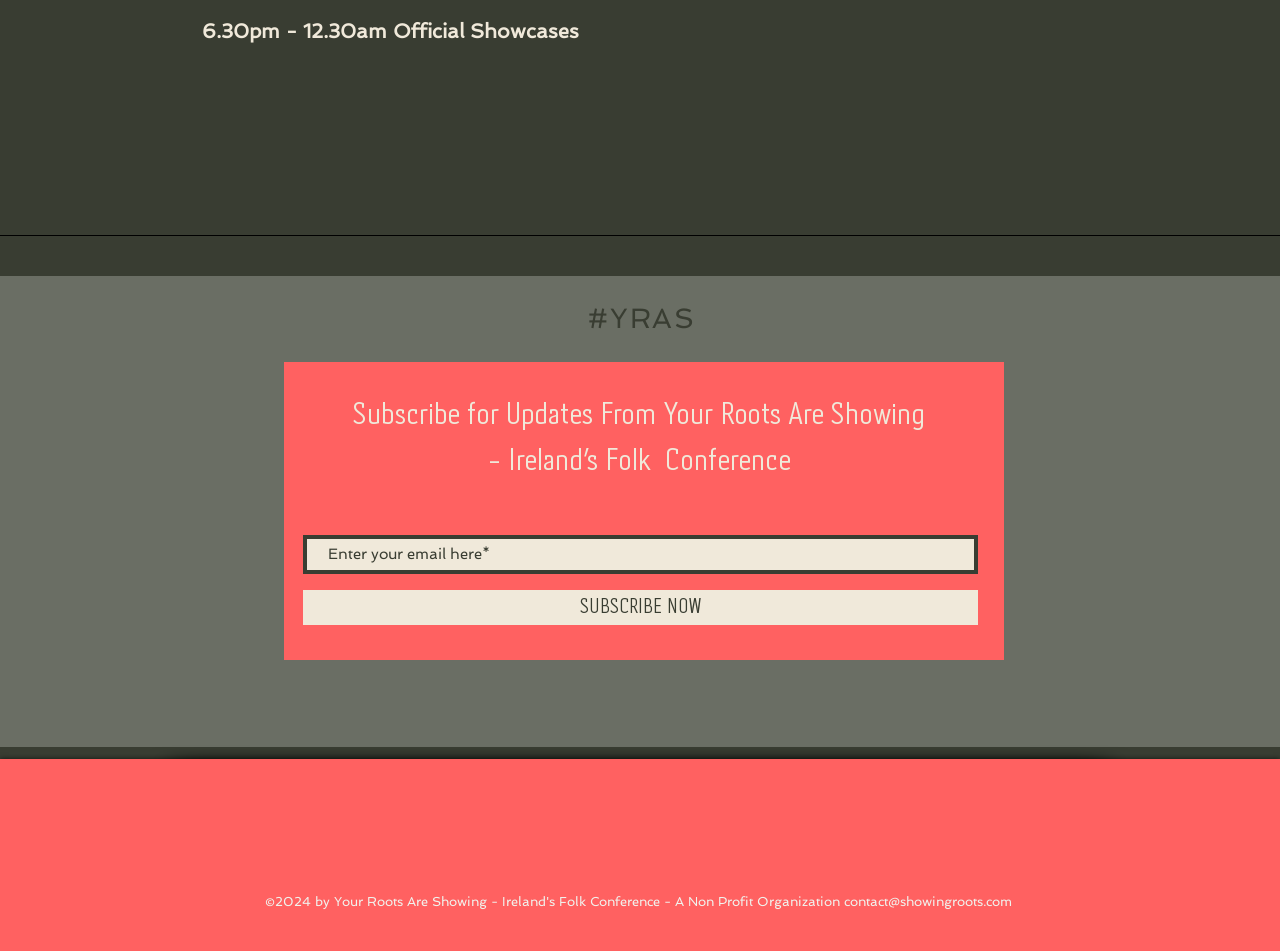Look at the image and write a detailed answer to the question: 
What is the time range for the official showcases?

The answer can be found in the StaticText element with the text '6.30pm - 12.30am Official Showcases' at the top of the webpage.